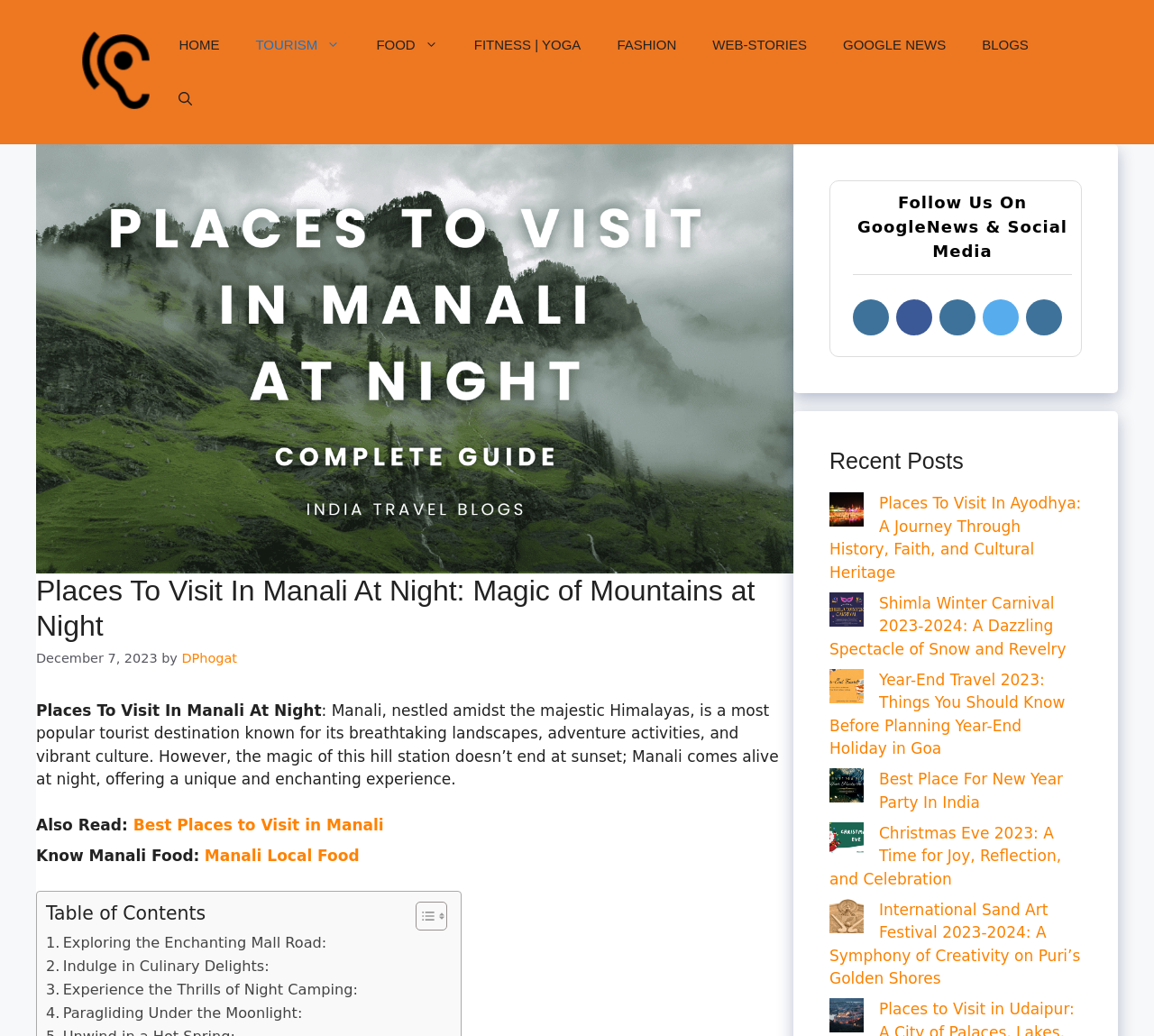Provide a one-word or short-phrase response to the question:
What is the name of the hill station described in the article?

Manali